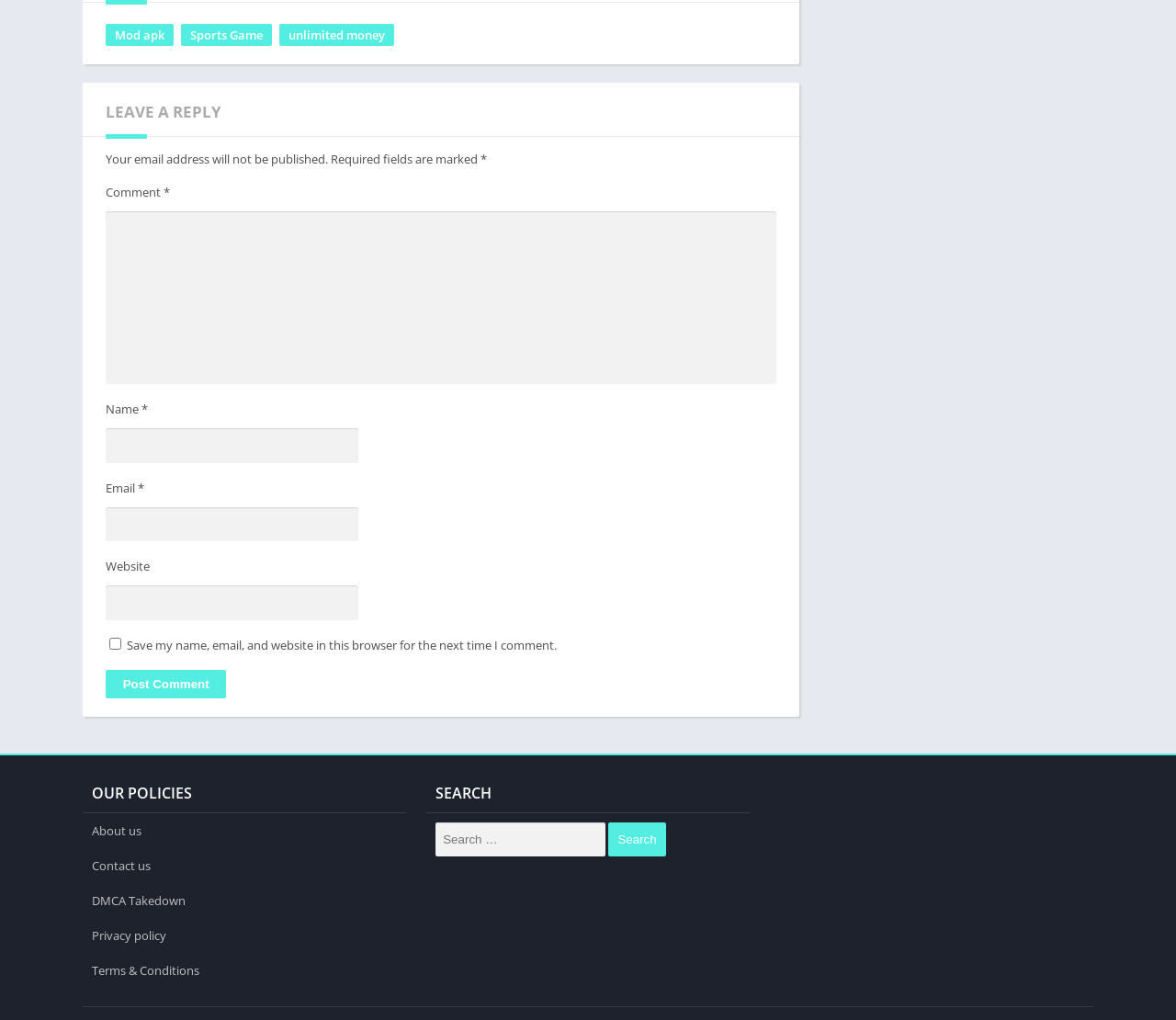What is the purpose of the 'SEARCH' section?
Refer to the screenshot and answer in one word or phrase.

To search the website